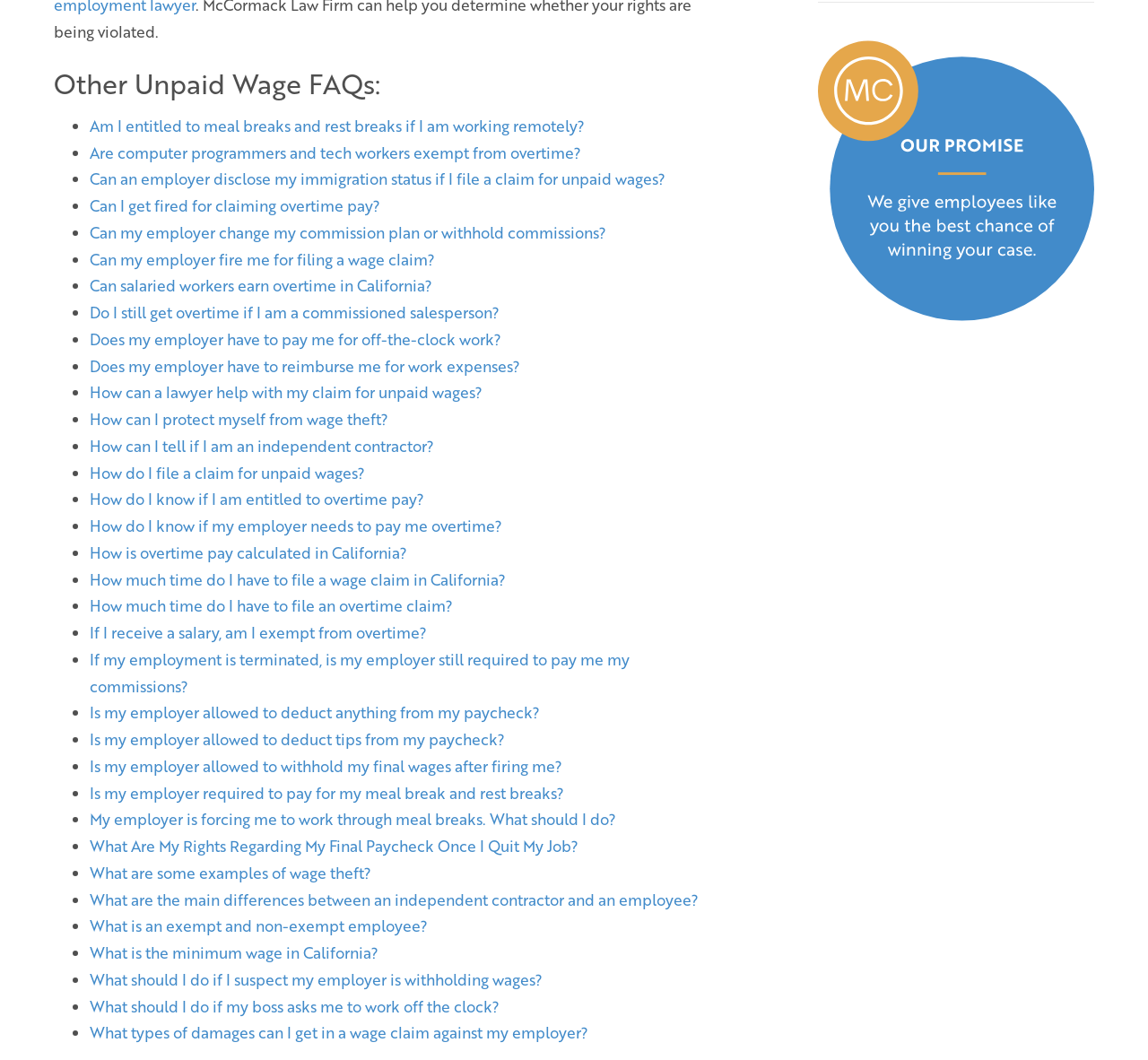Please determine the bounding box coordinates for the element that should be clicked to follow these instructions: "Click on 'Am I entitled to meal breaks and rest breaks if I am working remotely?'".

[0.078, 0.108, 0.509, 0.129]